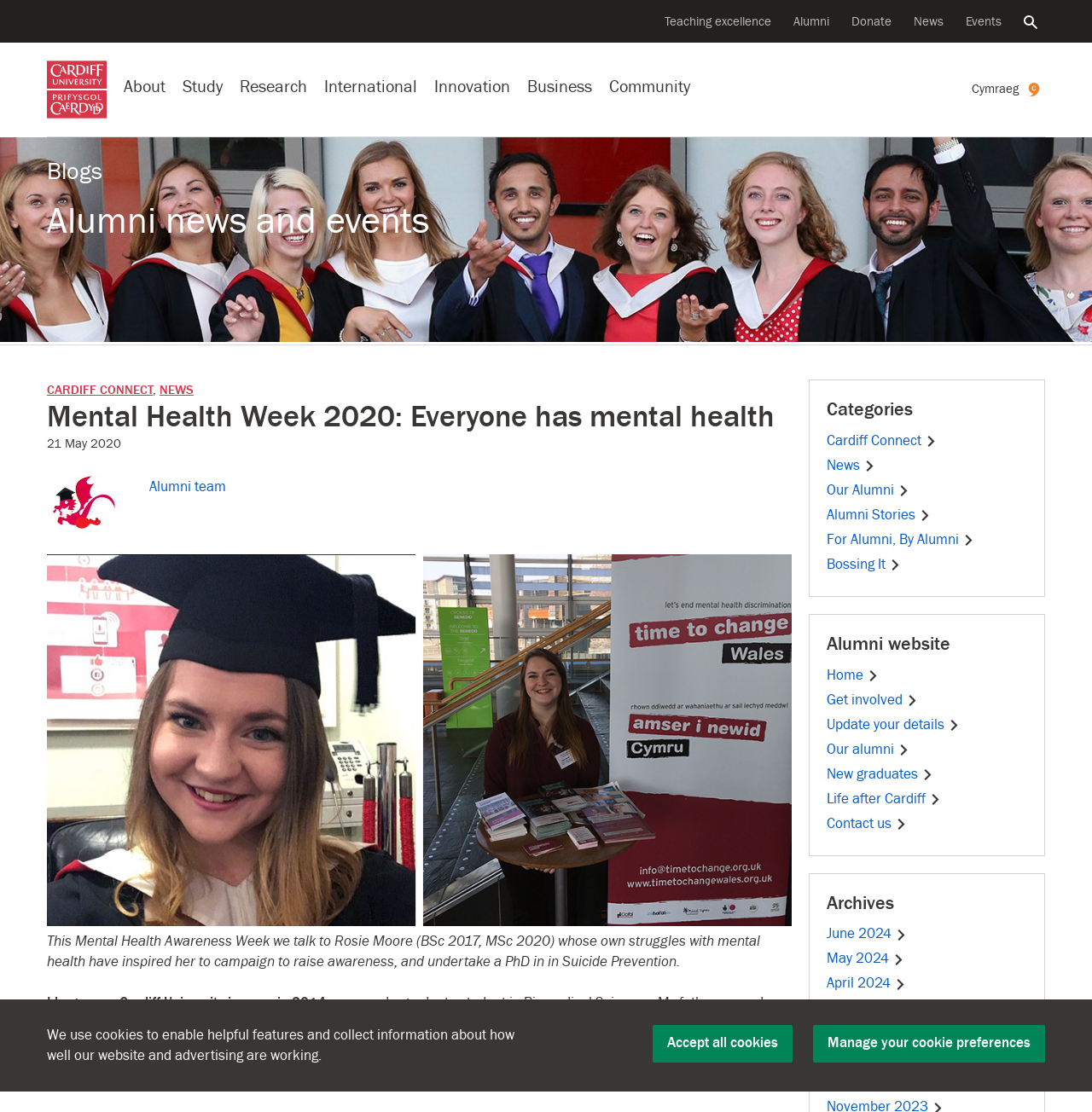Based on the element description: "For Alumni, By AlumniChevron right", identify the bounding box coordinates for this UI element. The coordinates must be four float numbers between 0 and 1, listed as [left, top, right, bottom].

[0.757, 0.478, 0.896, 0.493]